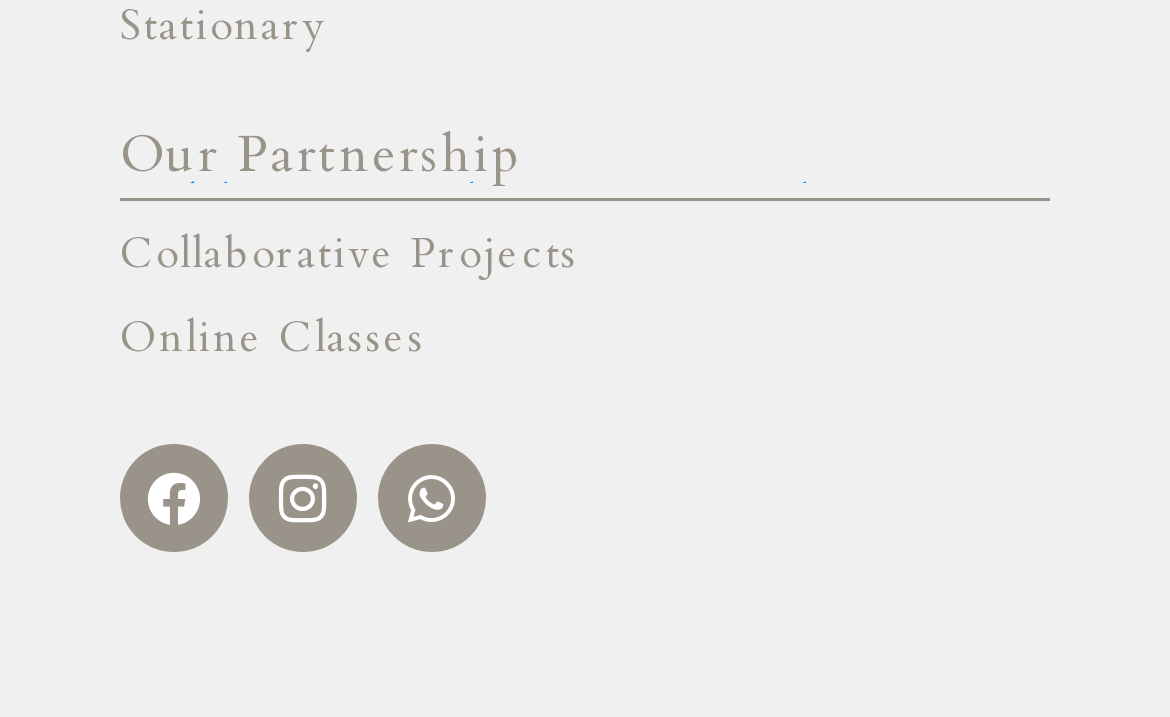Answer the question below in one word or phrase:
What is the second location listed?

adana escort